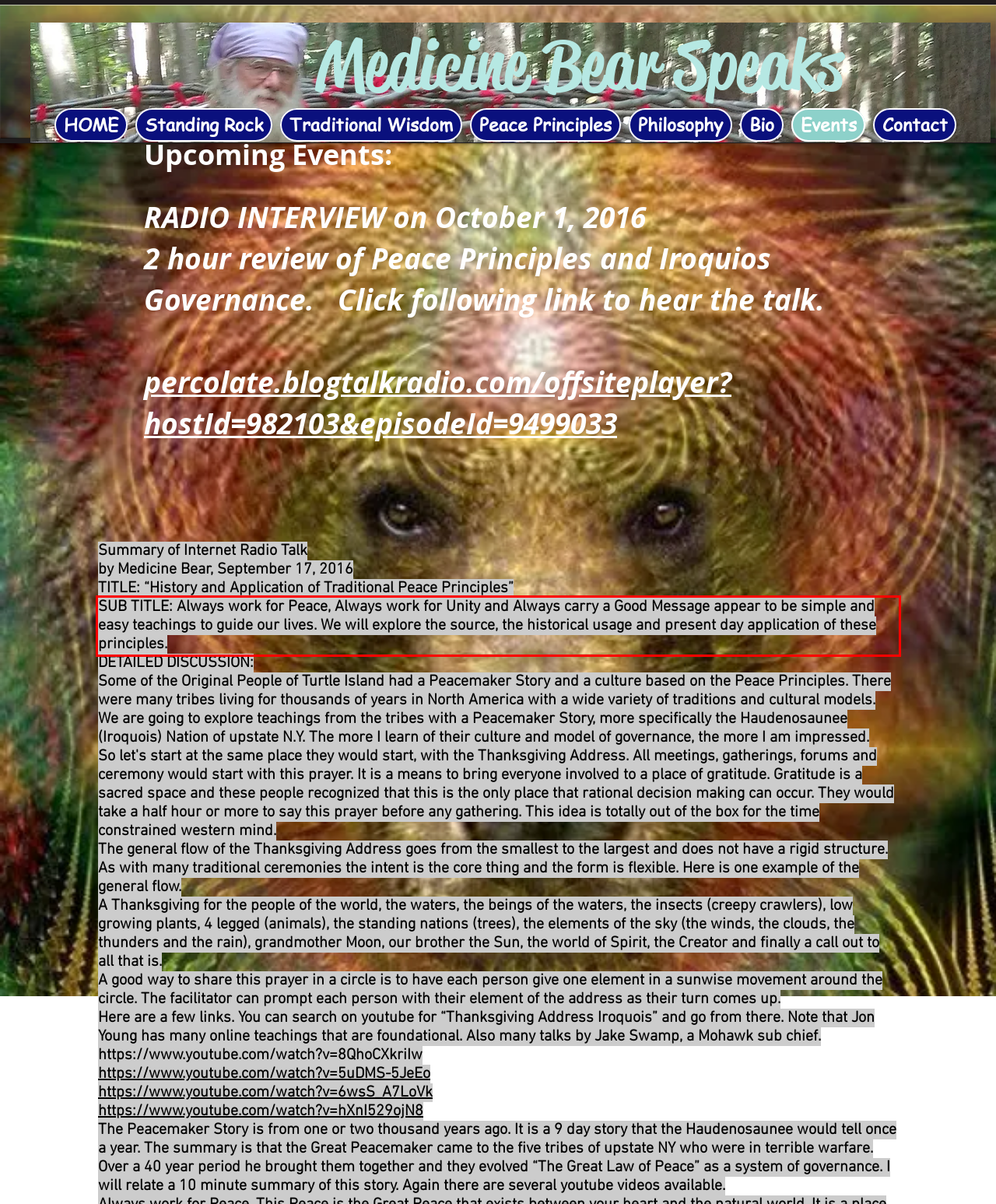Please extract the text content within the red bounding box on the webpage screenshot using OCR.

SUB TITLE: Always work for Peace, Always work for Unity and Always carry a Good Message appear to be simple and easy teachings to guide our lives. We will explore the source, the historical usage and present day application of these principles.